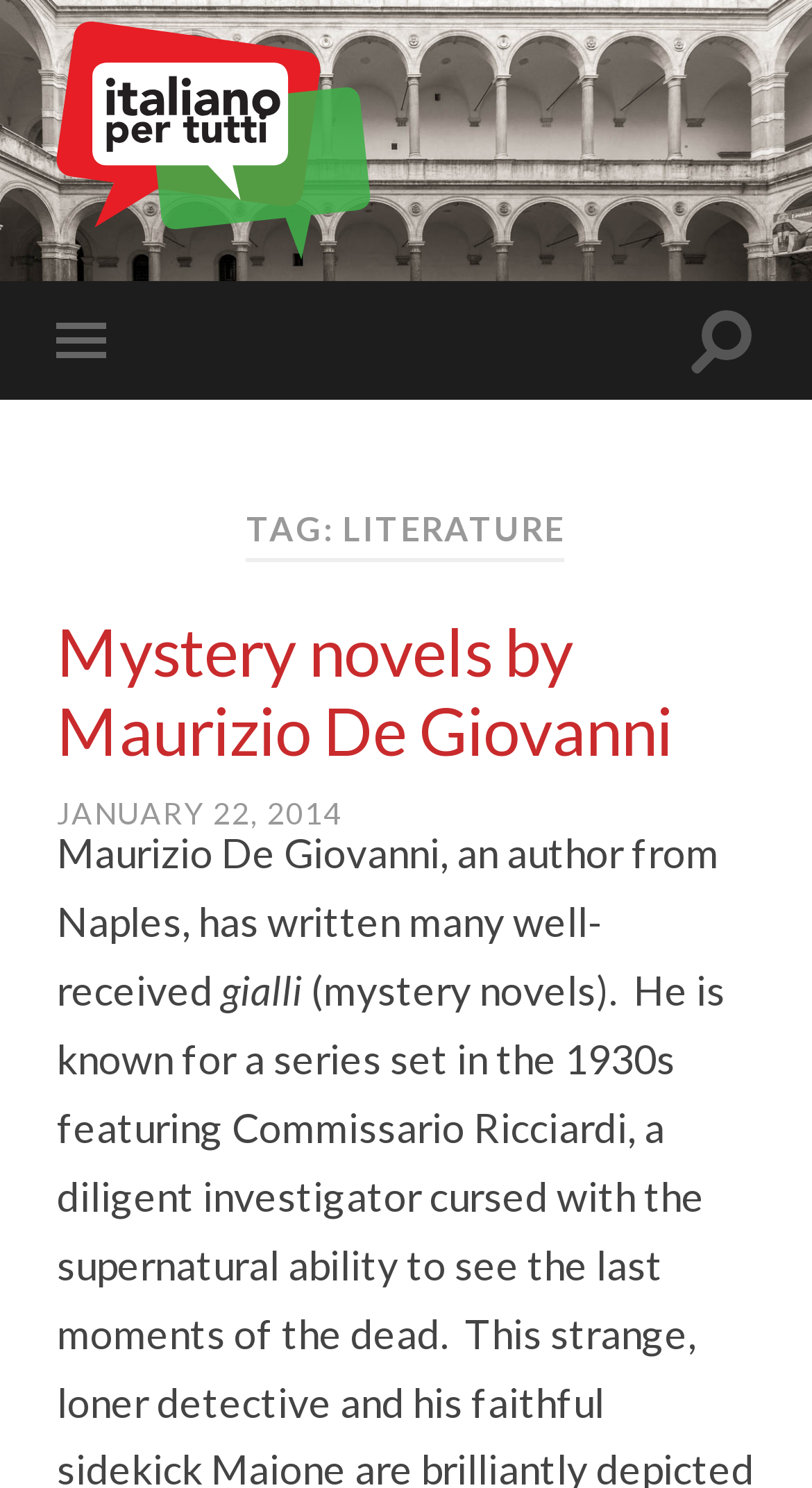Please provide a detailed answer to the question below based on the screenshot: 
What is the date of the article?

The webpage contains a link 'JANUARY 22, 2014' which suggests that the article was published on this date.